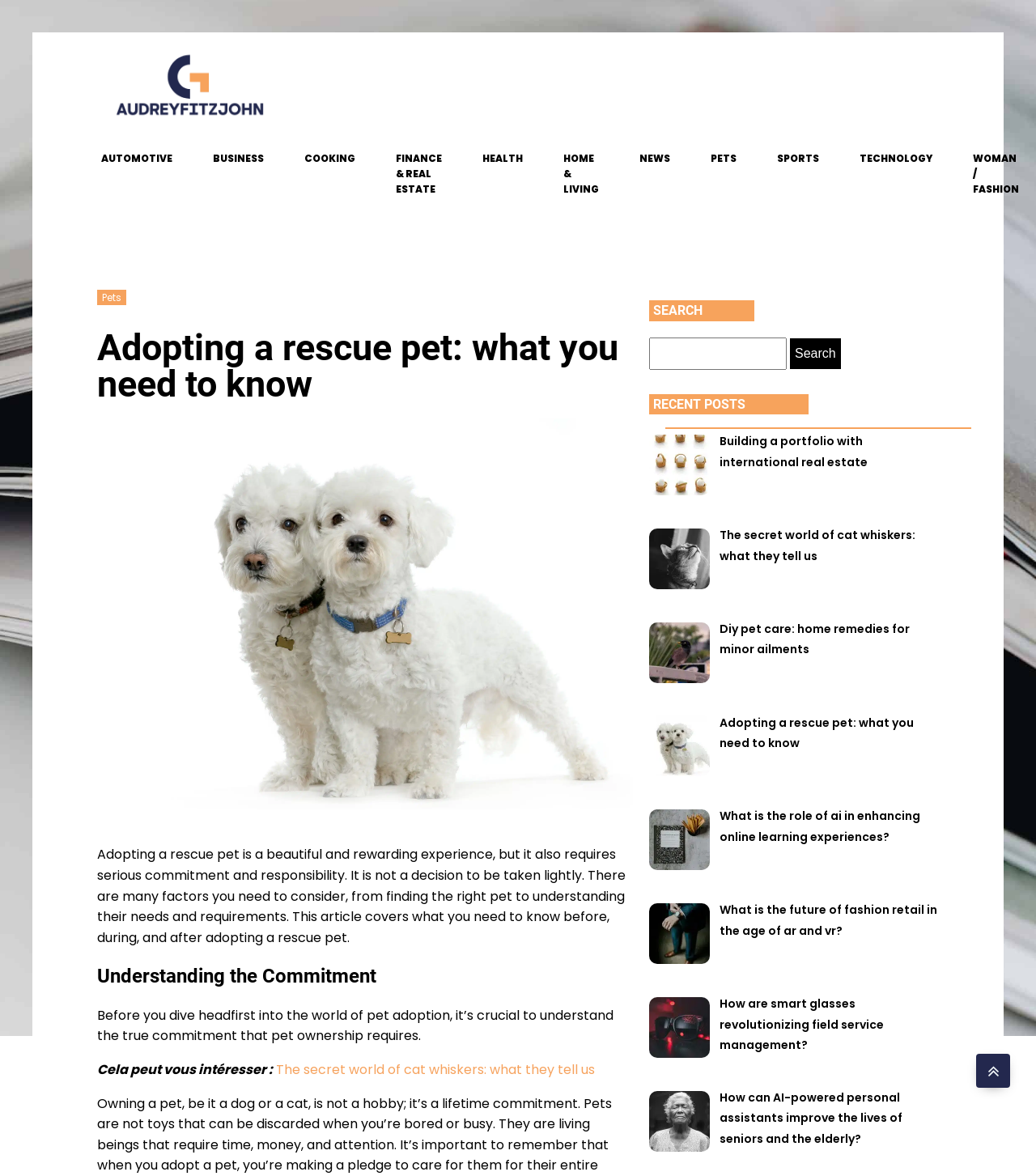What is the tone of the webpage?
Provide a concise answer using a single word or phrase based on the image.

Informative